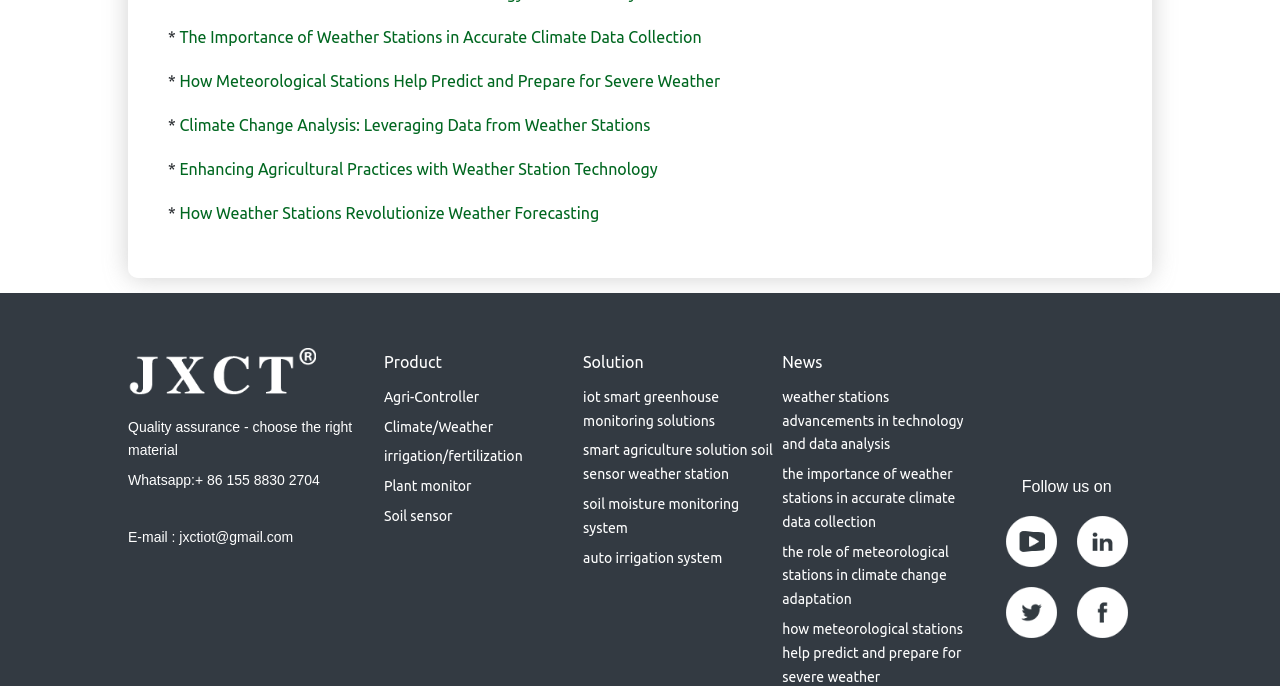Use a single word or phrase to answer this question: 
What is the contact information provided?

Email and WhatsApp